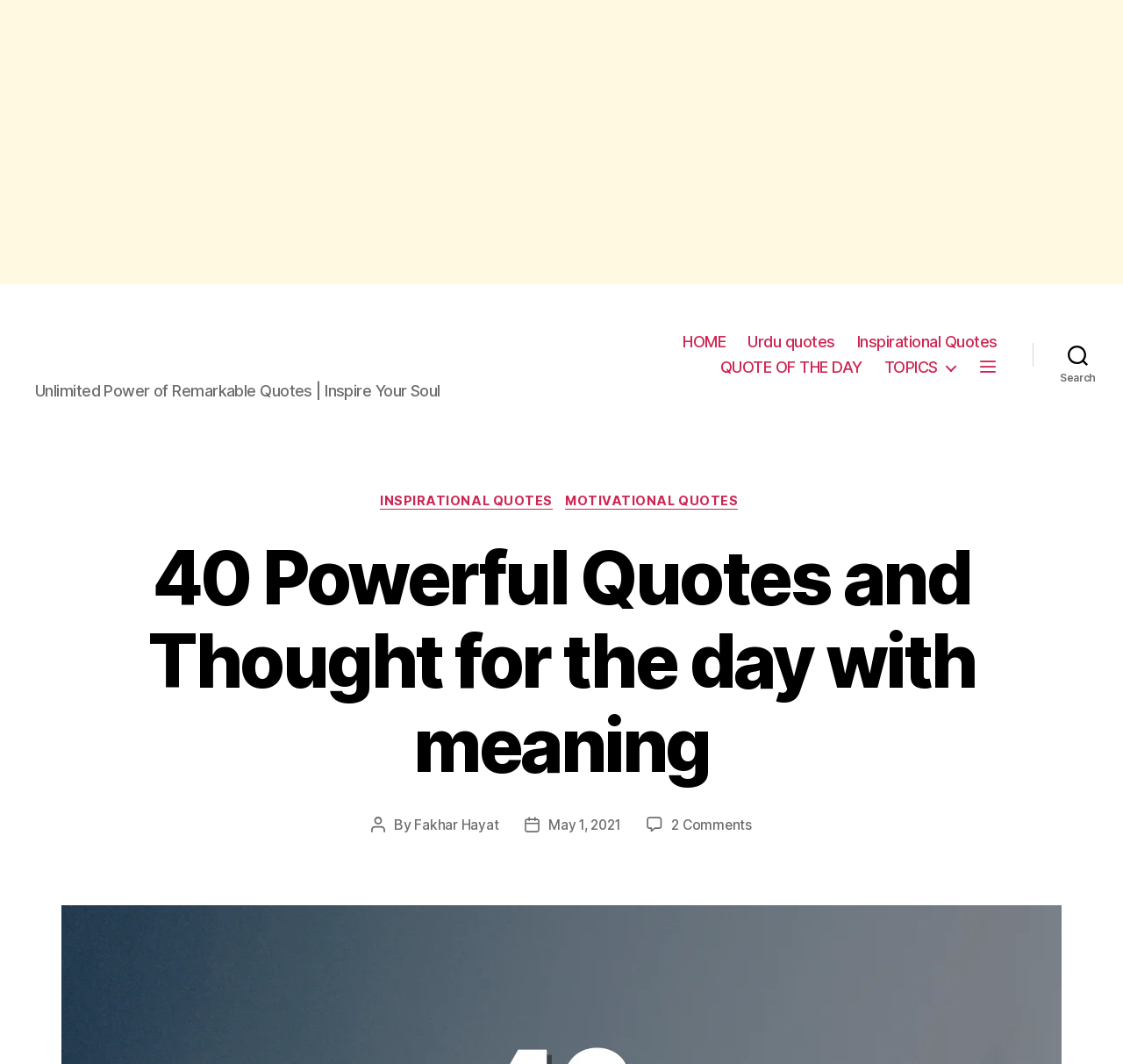Provide your answer in one word or a succinct phrase for the question: 
How many comments are there on this post?

2 Comments